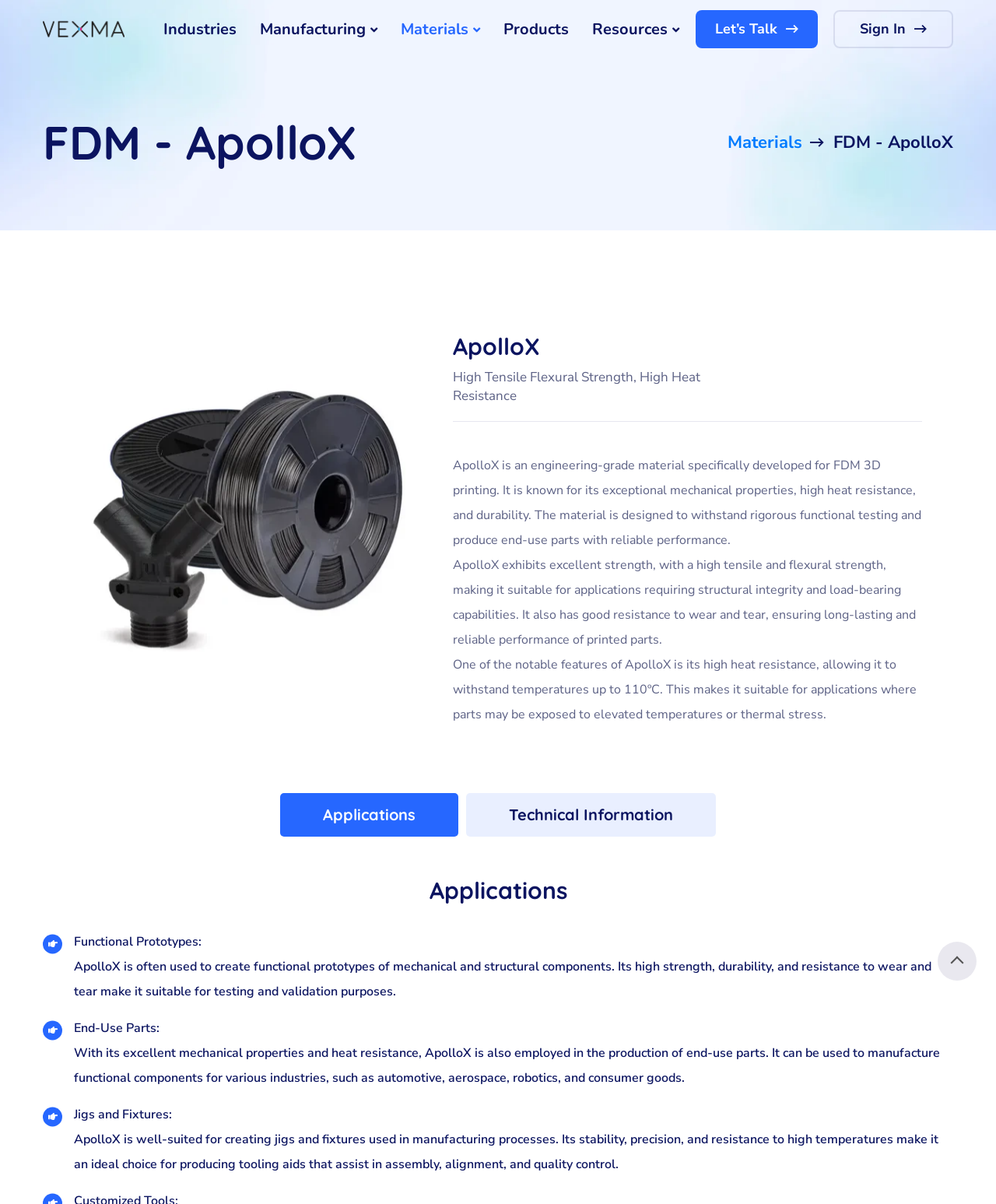Identify the bounding box for the element characterized by the following description: "Technical Information".

[0.468, 0.658, 0.719, 0.695]